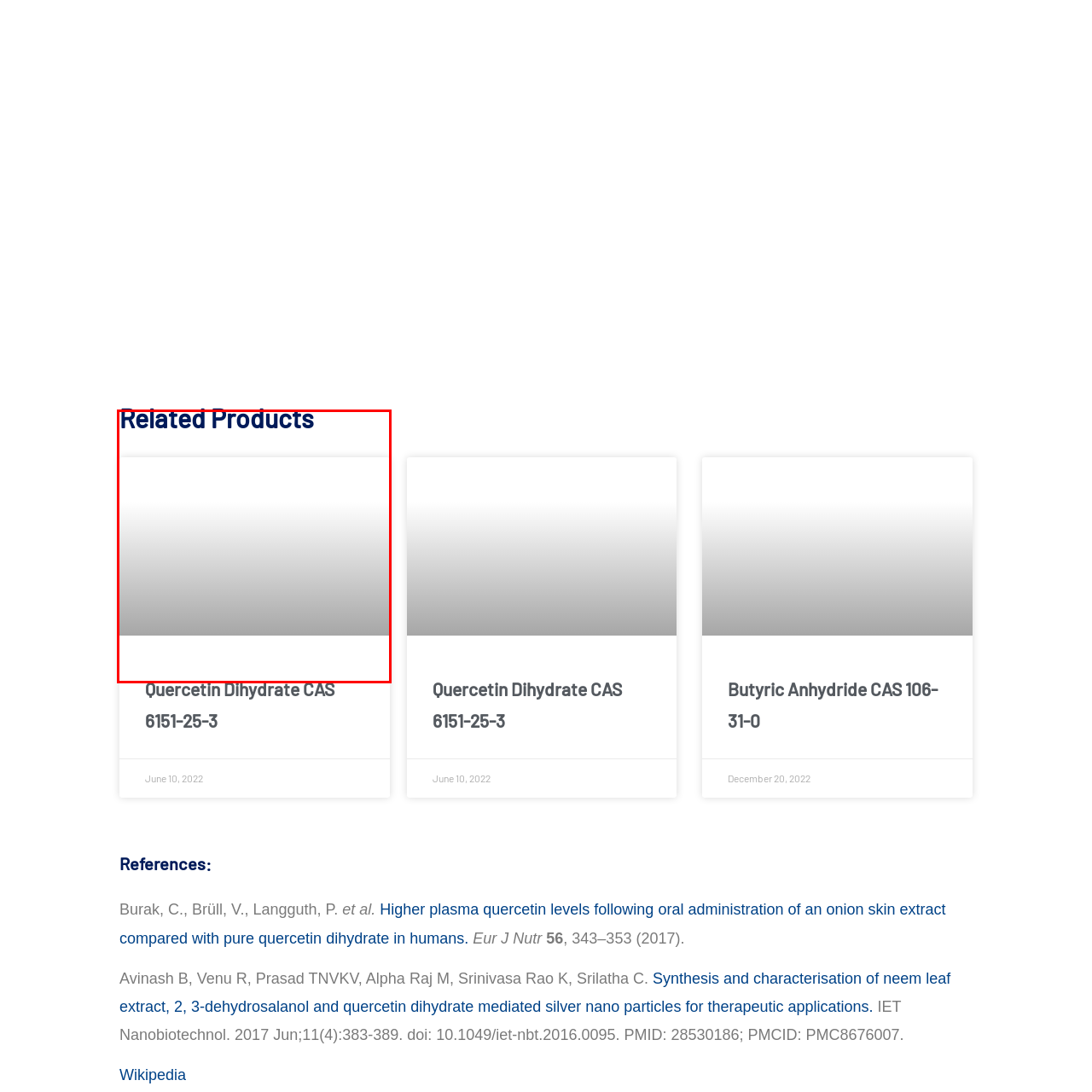Focus on the image encased in the red box and respond to the question with a single word or phrase:
What is Quercetin Dihydrate recognized for?

Antioxidant properties